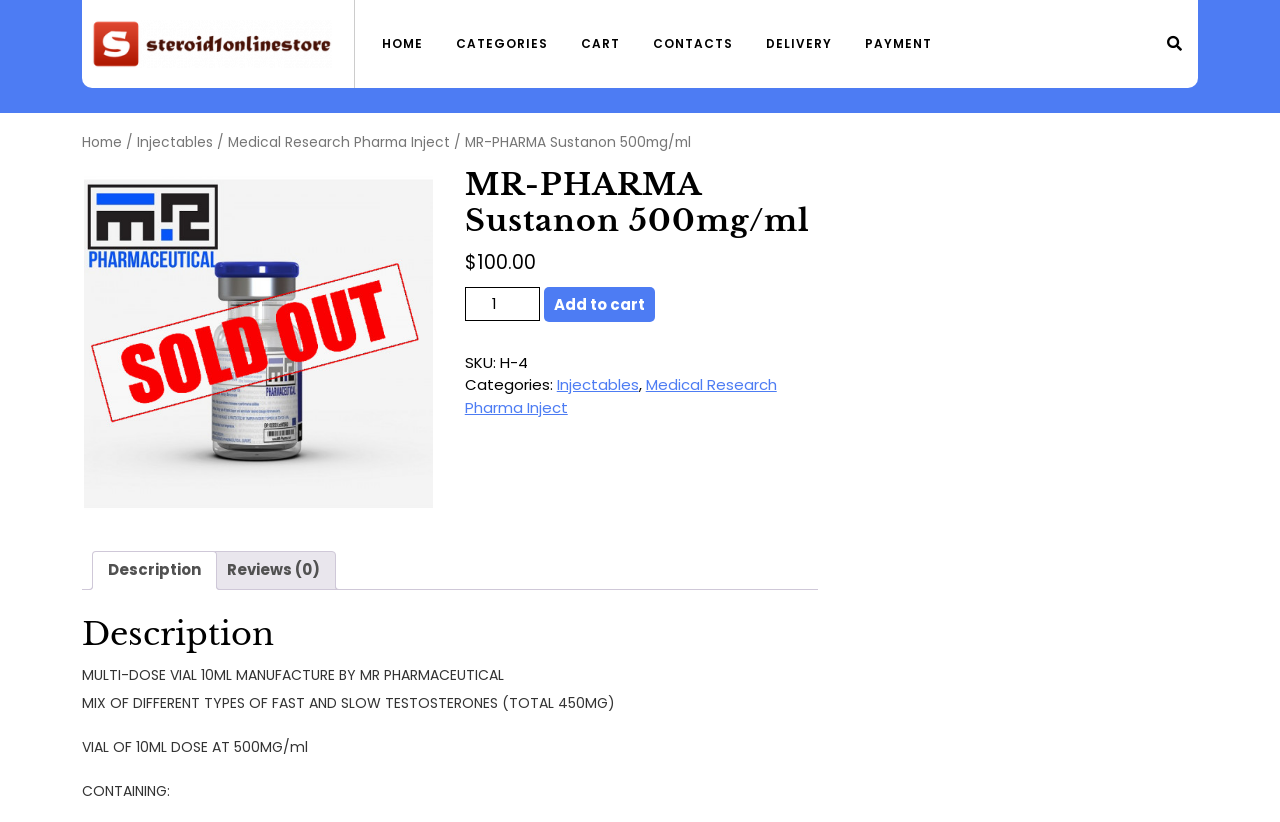What is the product quantity that can be added to the cart?
Answer the question in a detailed and comprehensive manner.

I found the product quantity that can be added to the cart by looking at the spinbutton element with the label 'Product quantity'. The valuemin attribute of this element is 1, which indicates that the minimum quantity that can be added to the cart is 1.